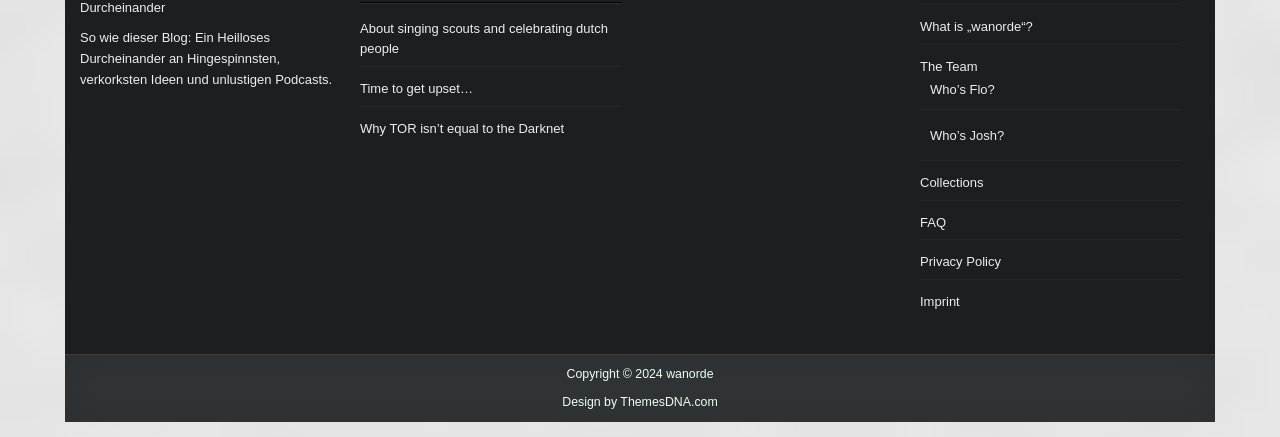Who designed the website?
Please provide a single word or phrase as your answer based on the image.

ThemesDNA.com